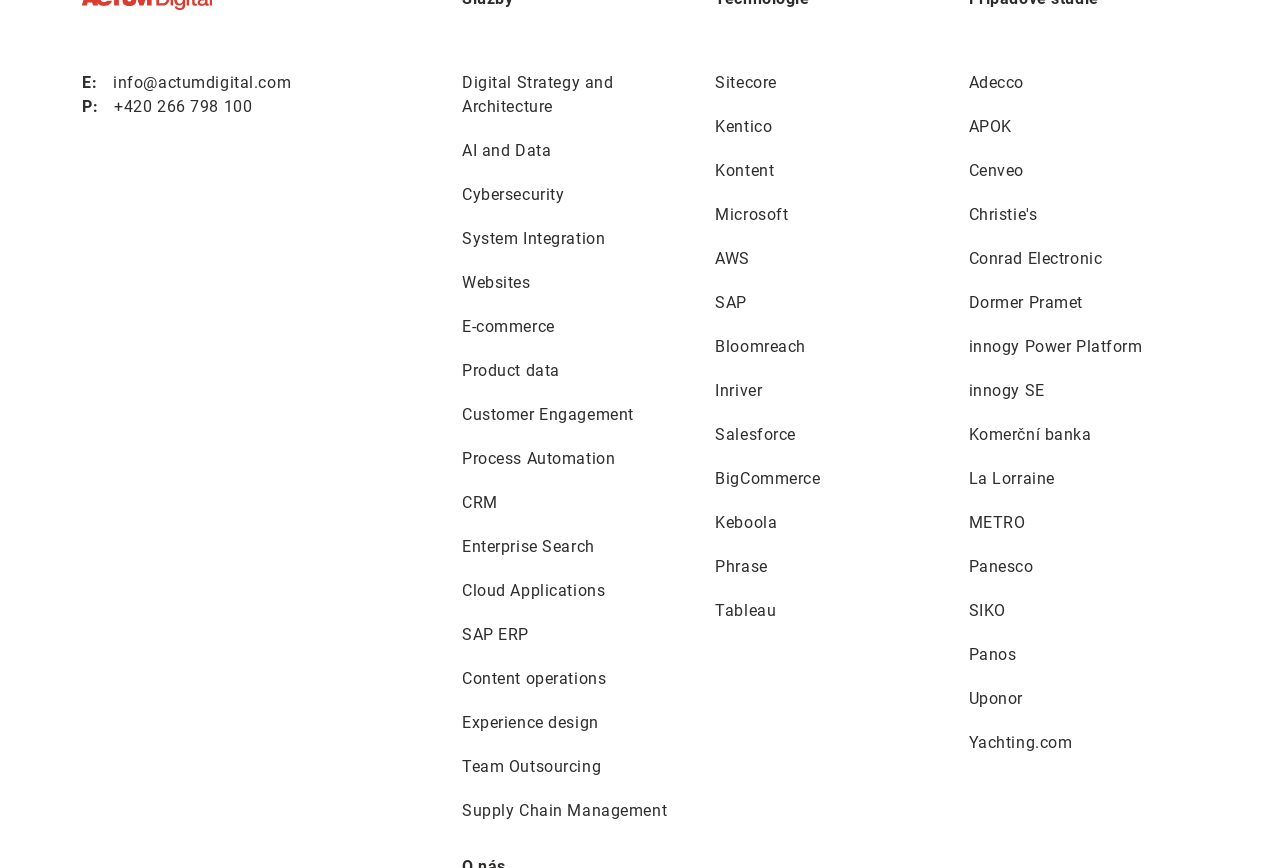Respond to the question below with a single word or phrase:
What is the company's email address?

info@actumdigital.com